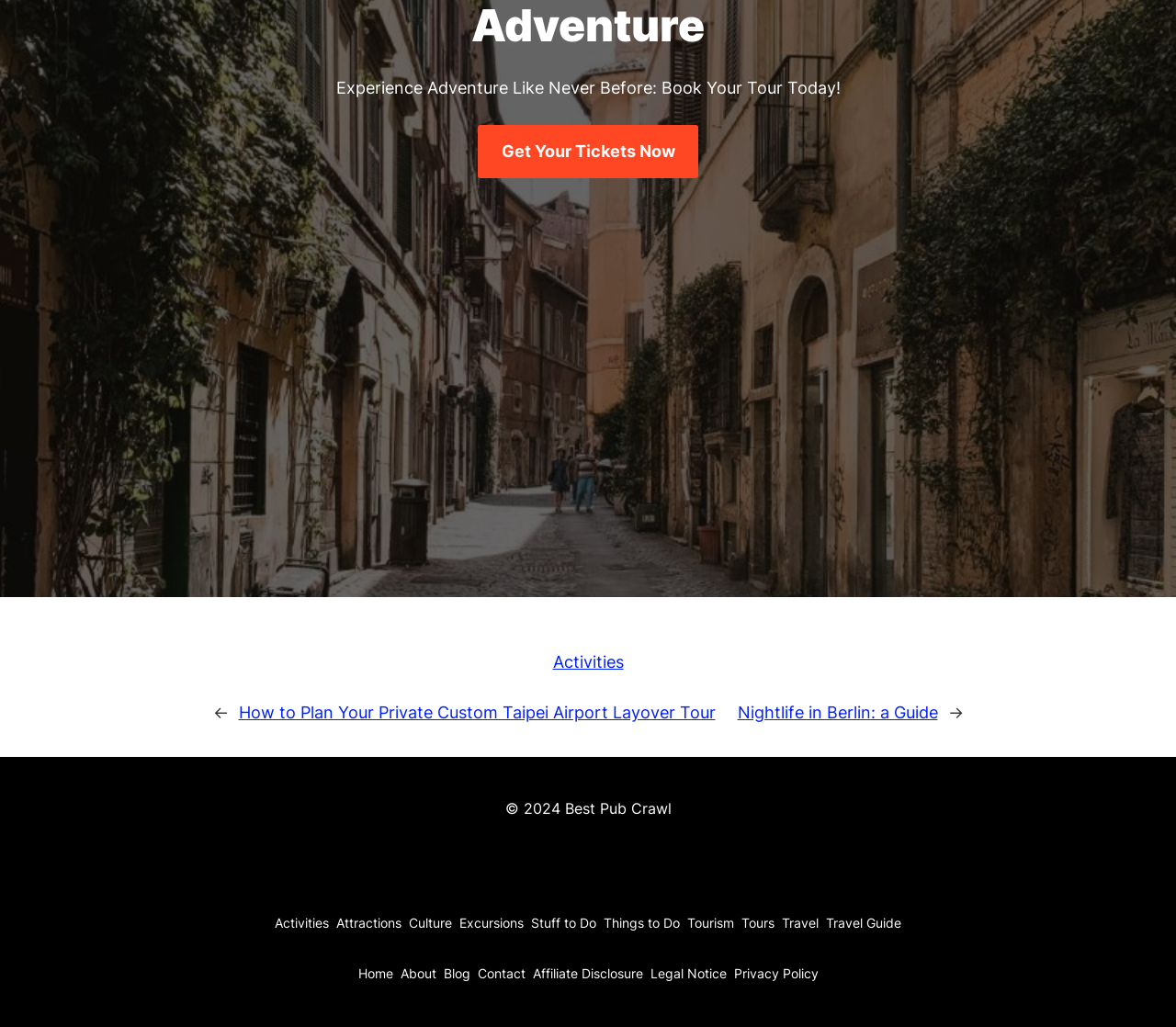What is the main call-to-action on the webpage?
Make sure to answer the question with a detailed and comprehensive explanation.

The main call-to-action on the webpage is 'Get Your Tickets Now' which is a link element located at the top of the page with a bounding box coordinate of [0.406, 0.121, 0.594, 0.174]. This suggests that the webpage is encouraging users to take a specific action, likely related to booking a tour or activity.